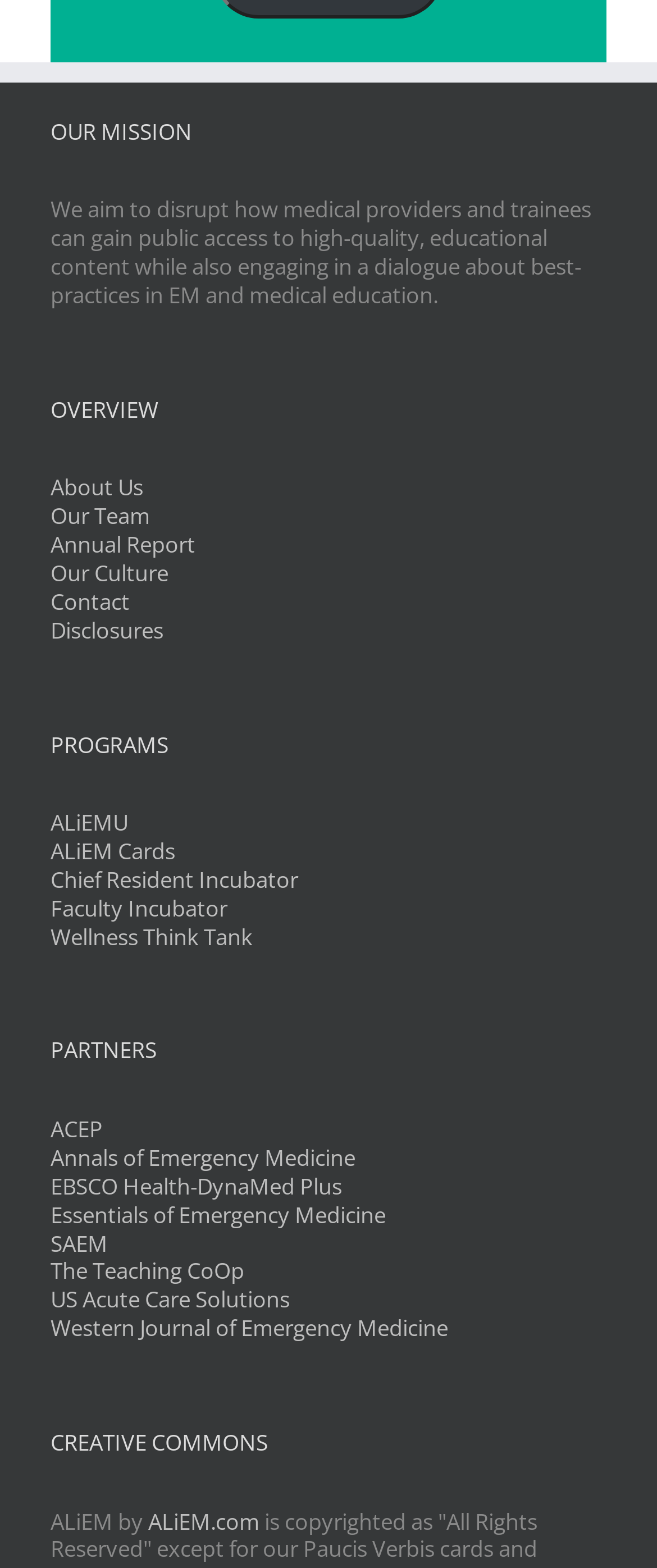Using the information in the image, give a detailed answer to the following question: What is the purpose of the 'Chief Resident Incubator' program?

The purpose of the 'Chief Resident Incubator' program is not explicitly mentioned on the webpage. It is only listed as one of the programs under the heading 'PROGRAMS'.